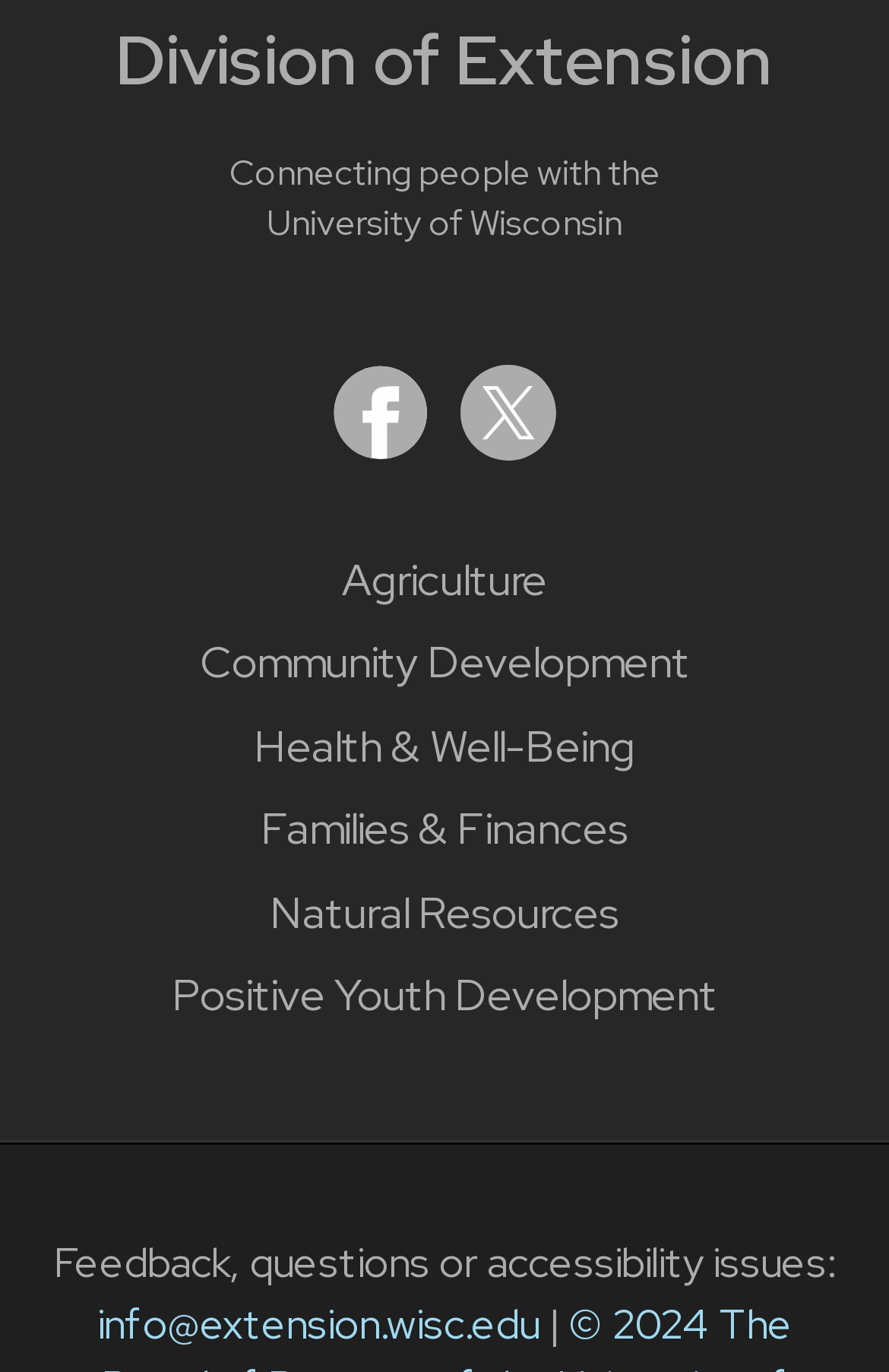Determine the bounding box coordinates of the UI element described below. Use the format (top-left x, top-left y, bottom-right x, bottom-right y) with floating point numbers between 0 and 1: Health & Well-Being

[0.286, 0.523, 0.714, 0.565]